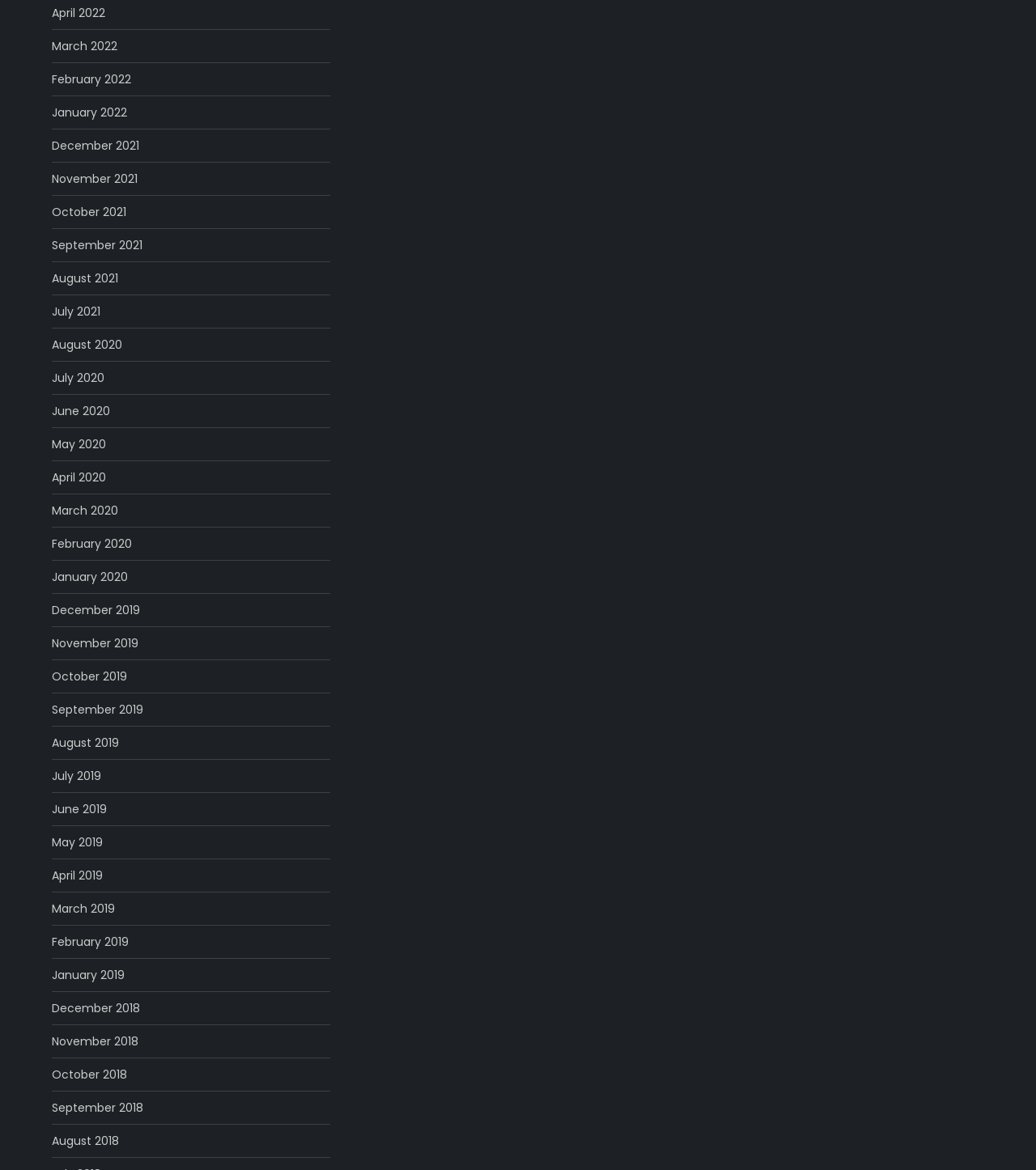Determine the coordinates of the bounding box that should be clicked to complete the instruction: "View March 2020". The coordinates should be represented by four float numbers between 0 and 1: [left, top, right, bottom].

[0.05, 0.427, 0.114, 0.445]